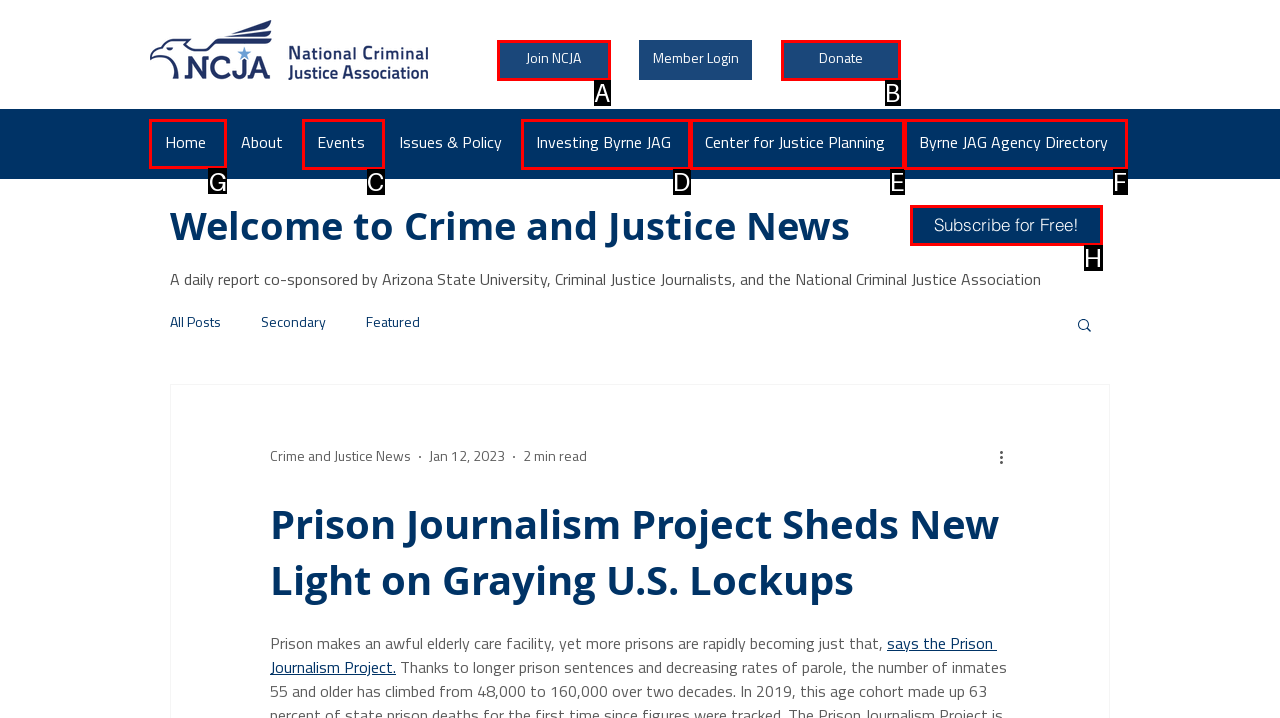Tell me which one HTML element I should click to complete the following task: Click the 'Home' link Answer with the option's letter from the given choices directly.

G